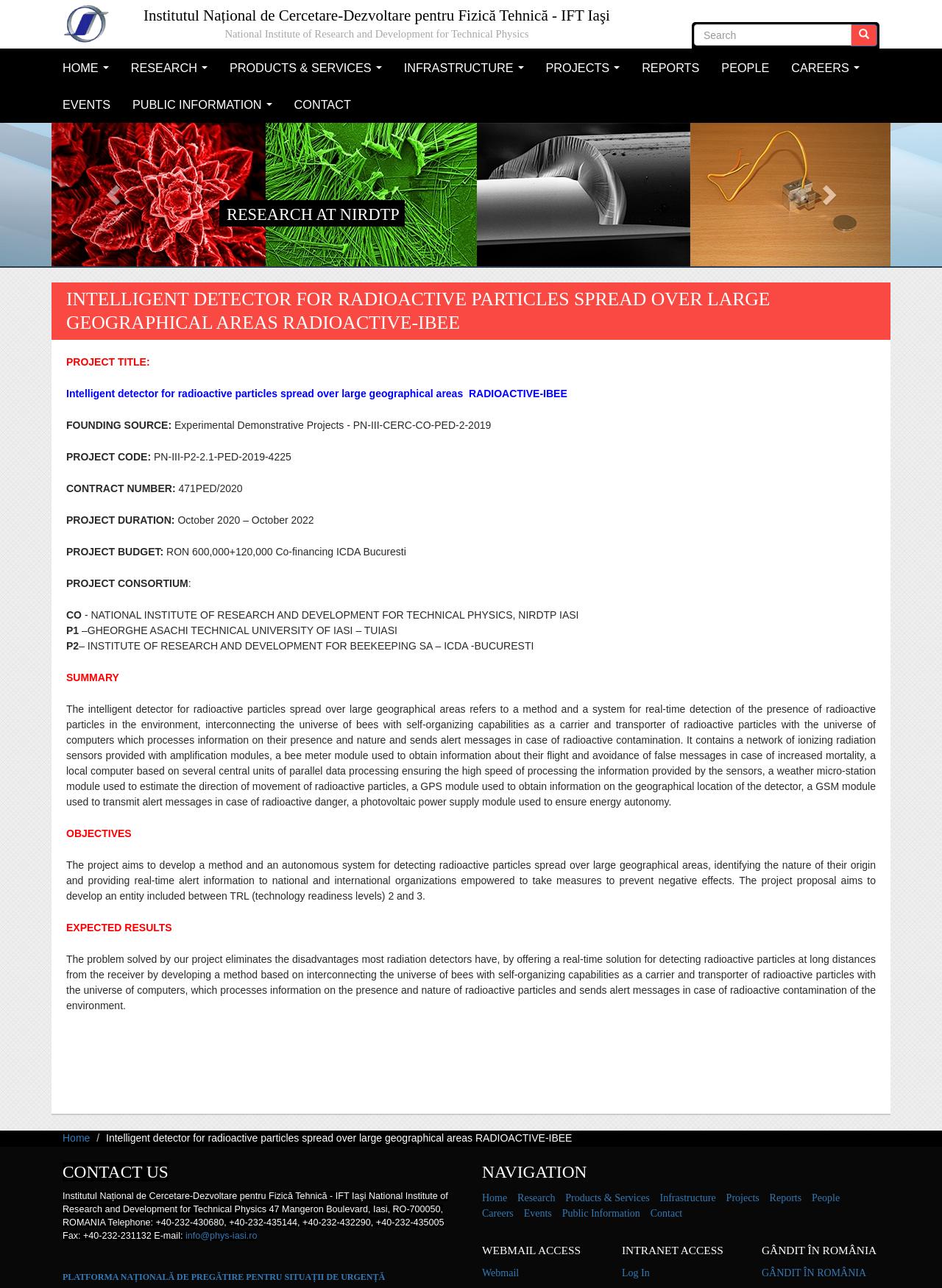What is the main title displayed on this webpage?

Institutul Național de Cercetare-Dezvoltare pentru Fizică Tehnică - IFT Iaşi